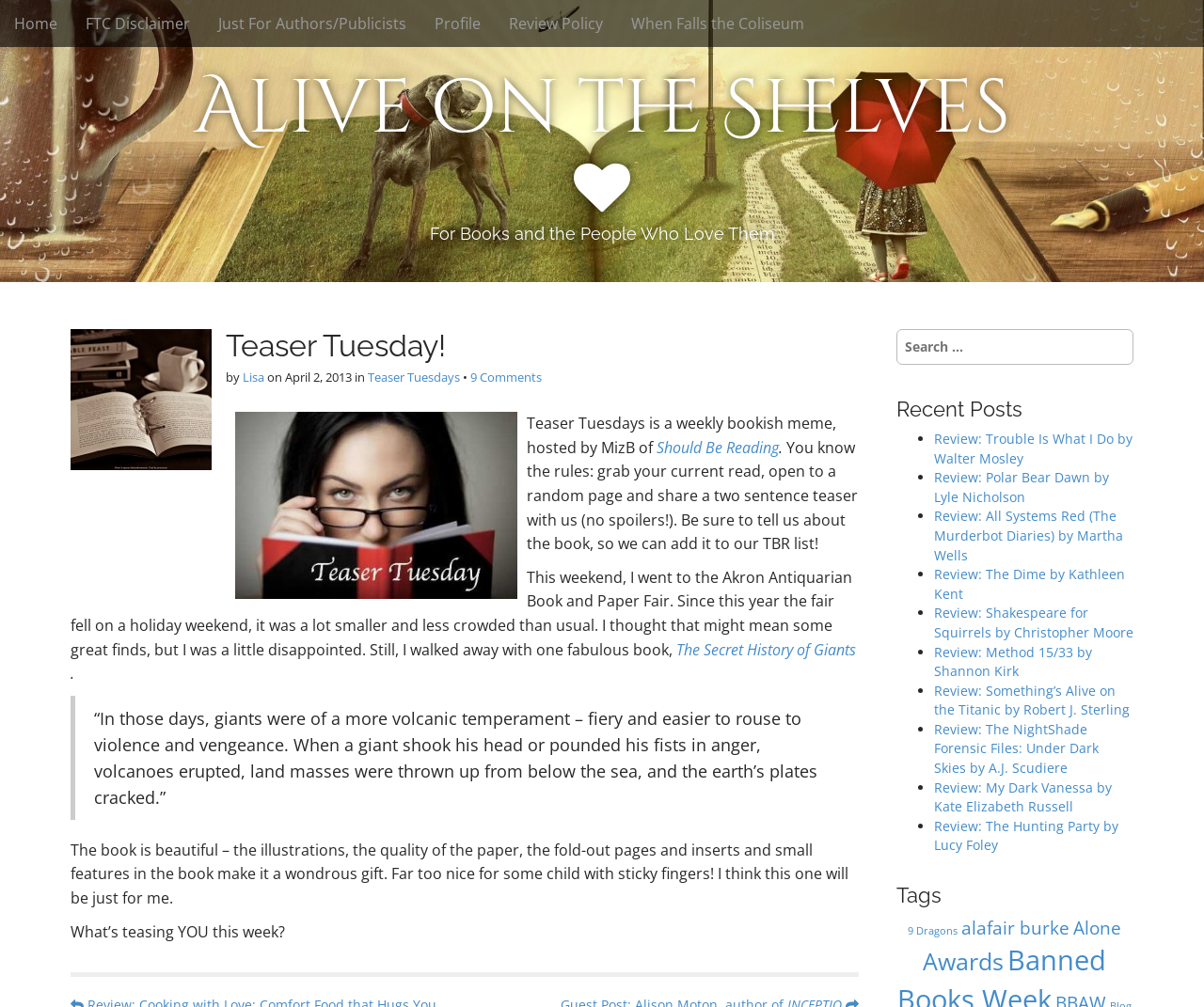Identify the title of the webpage and provide its text content.

Alive on the Shelves